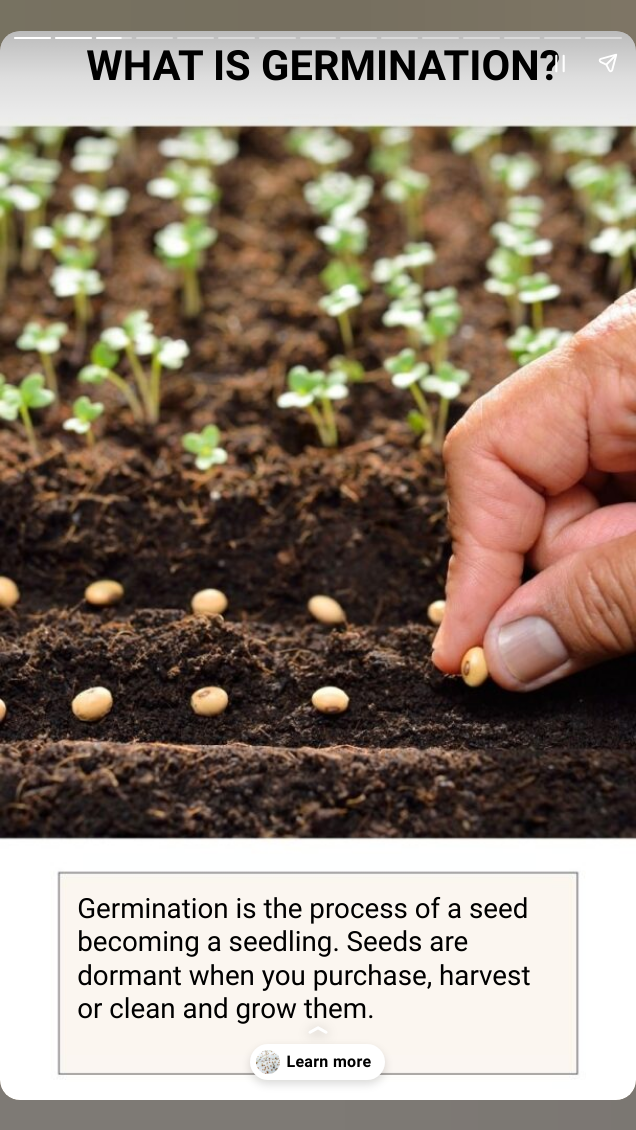Provide an extensive narrative of what is shown in the image.

The image illustrates the process of seed germination, showcasing a hand delicately placing seeds into tilled soil, surrounded by small, green sprouts of seedlings. Above the visual, a title asks, "WHAT IS GERMINATION?" emphasizing the educational context. Below the image, an informative text explains that germination is the process through which a seed transforms into a seedling, noting that seeds remain dormant when purchased, harvested, or cleaned before they are grown. The rich earth and vibrant greens in the background highlight the nurturing aspect of planting, encouraging a hands-on approach to gardening and understanding of plant life cycles.